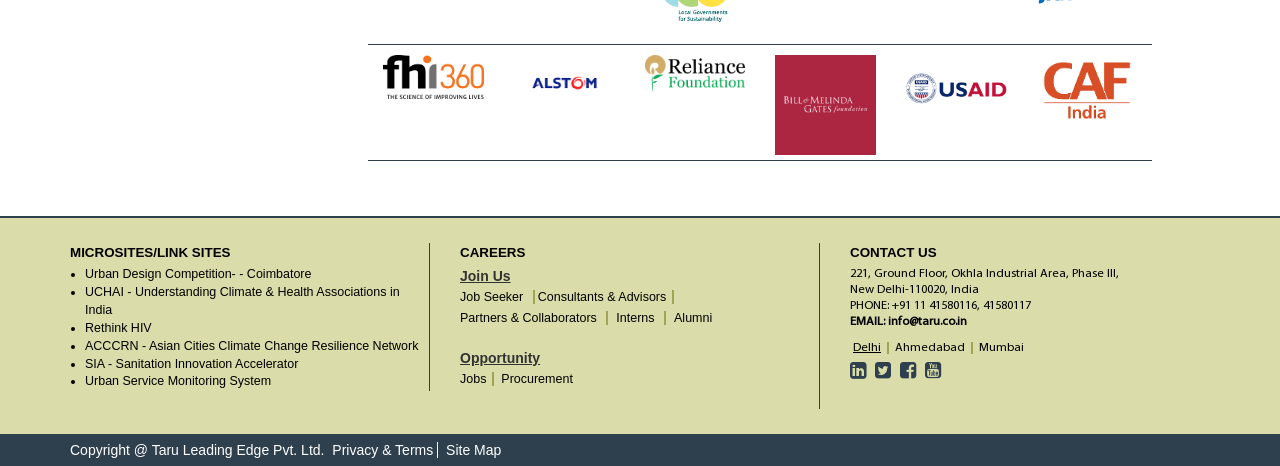How many links are there under 'CAREERS'?
Give a detailed explanation using the information visible in the image.

I counted the number of link elements under the 'CAREERS' section, and there are 6 links.